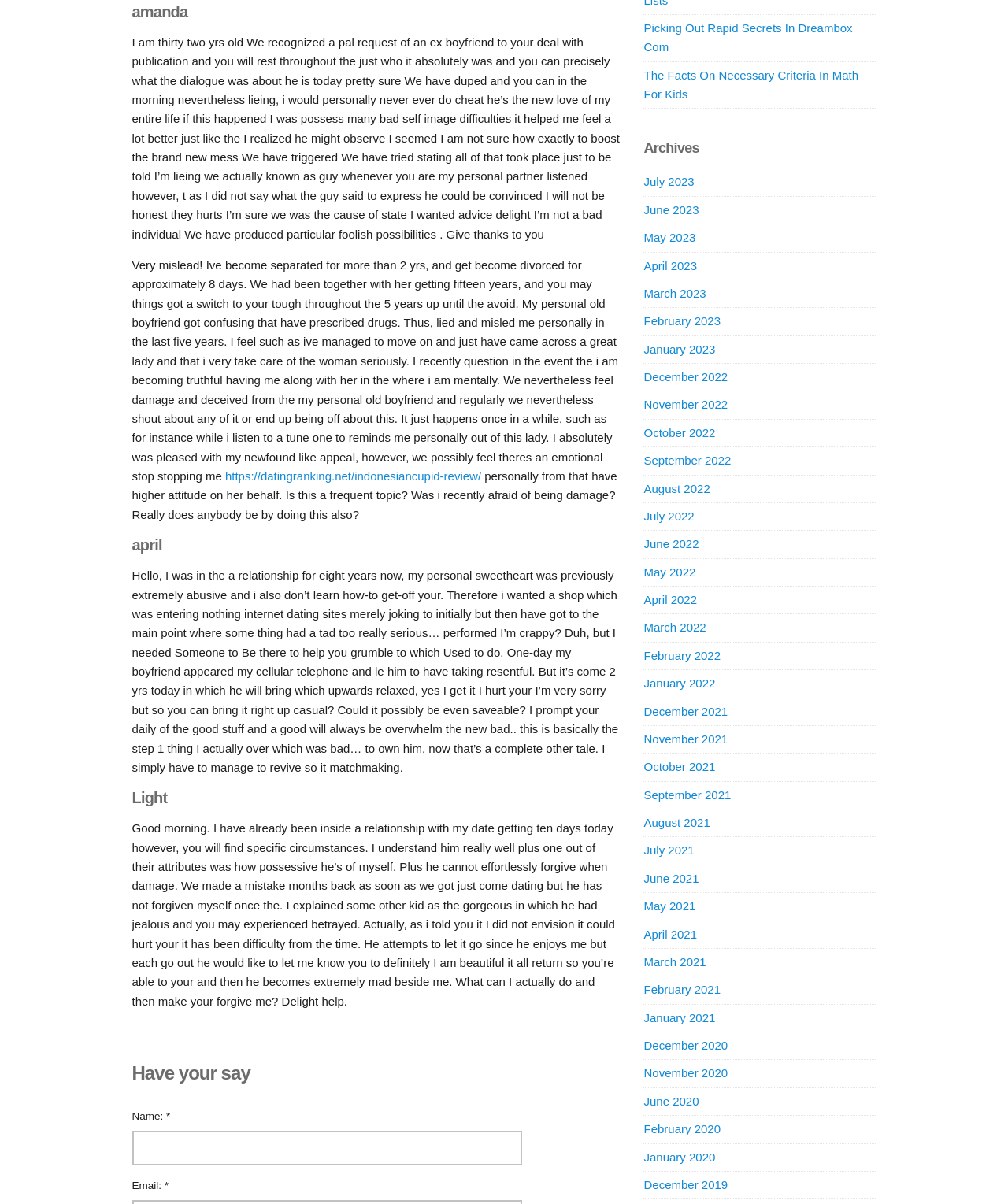Based on the provided description, "parent_node: Name: * name="author"", find the bounding box of the corresponding UI element in the screenshot.

[0.131, 0.939, 0.518, 0.968]